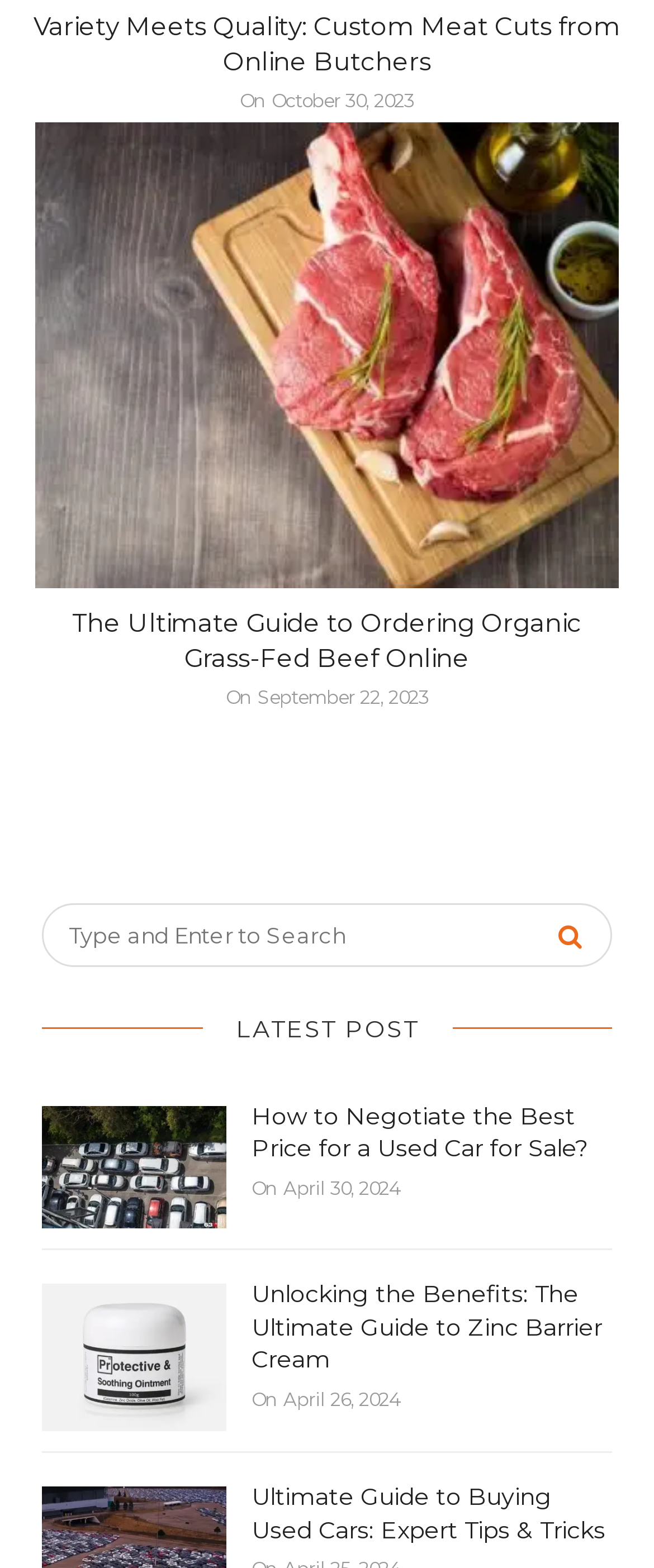Please provide the bounding box coordinates in the format (top-left x, top-left y, bottom-right x, bottom-right y). Remember, all values are floating point numbers between 0 and 1. What is the bounding box coordinate of the region described as: alt="Online Butchers Melbourne"

[0.054, 0.216, 0.946, 0.235]